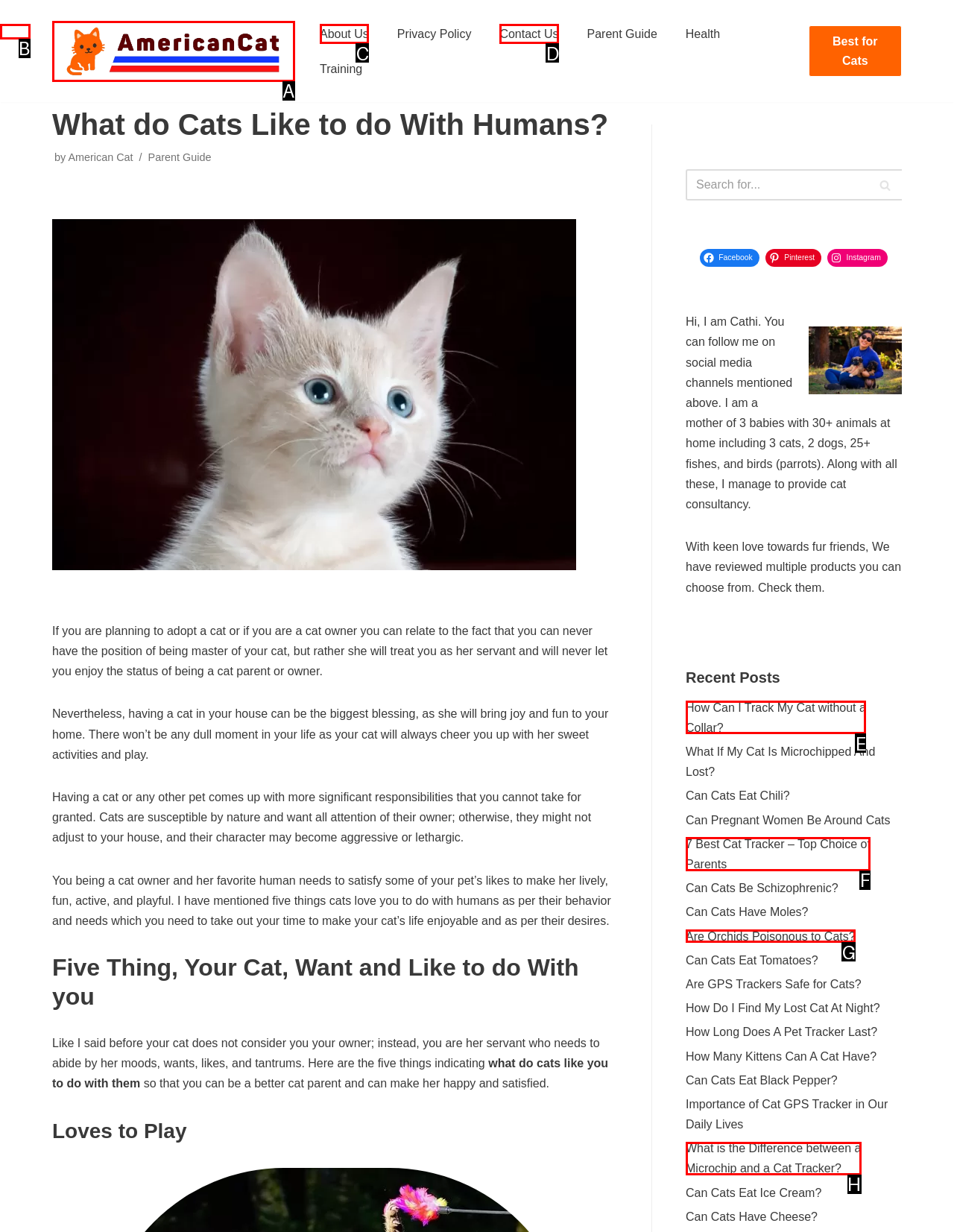Assess the description: Contact Us and select the option that matches. Provide the letter of the chosen option directly from the given choices.

D